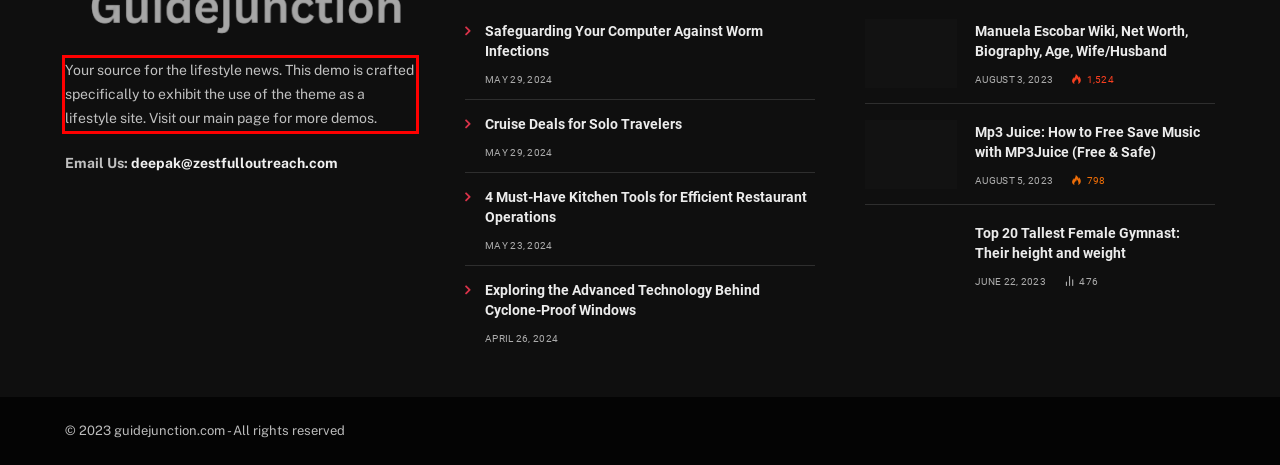Examine the webpage screenshot and use OCR to obtain the text inside the red bounding box.

Your source for the lifestyle news. This demo is crafted specifically to exhibit the use of the theme as a lifestyle site. Visit our main page for more demos.